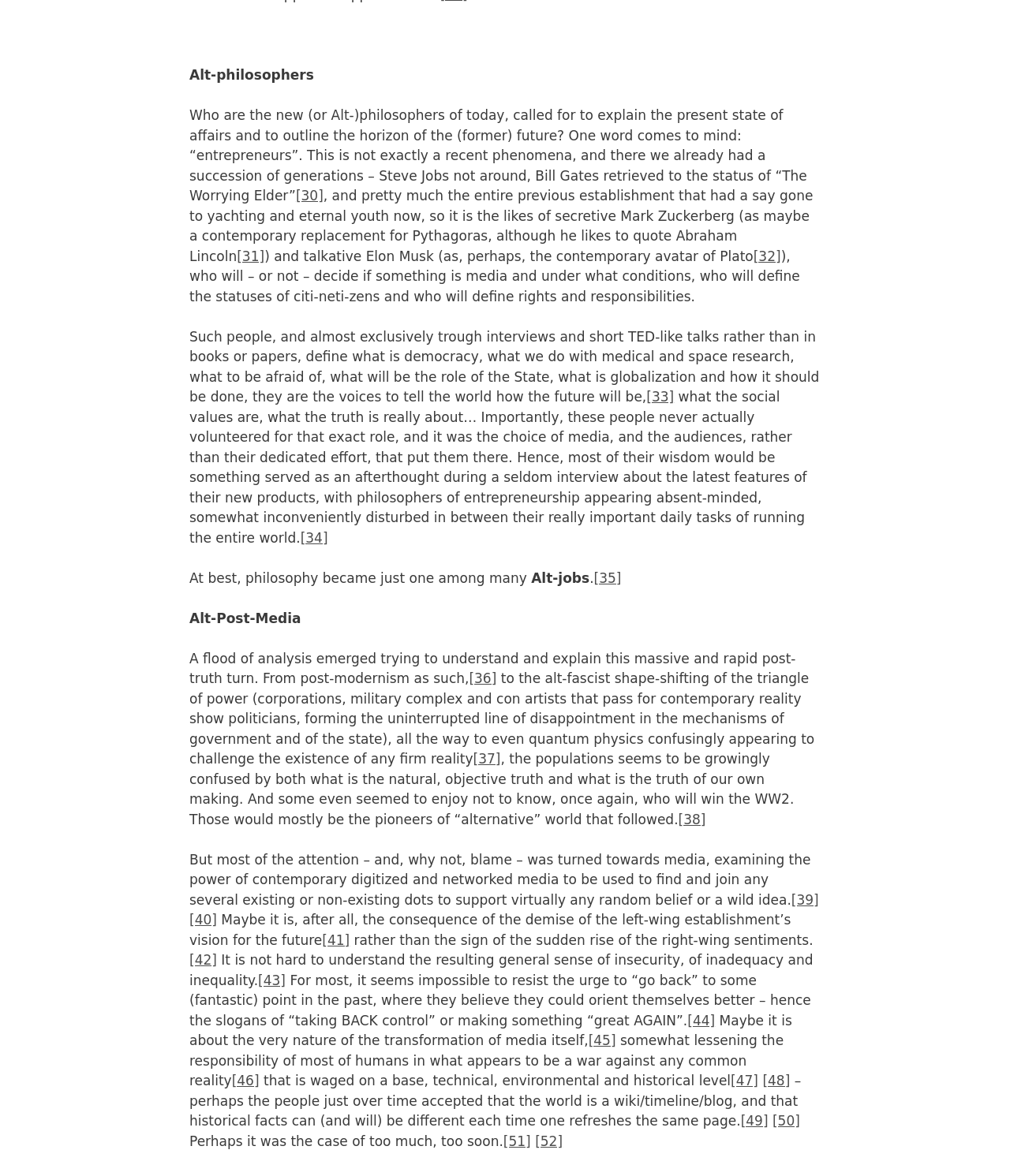Show the bounding box coordinates for the element that needs to be clicked to execute the following instruction: "Click on 'About DU Meter'". Provide the coordinates in the form of four float numbers between 0 and 1, i.e., [left, top, right, bottom].

None